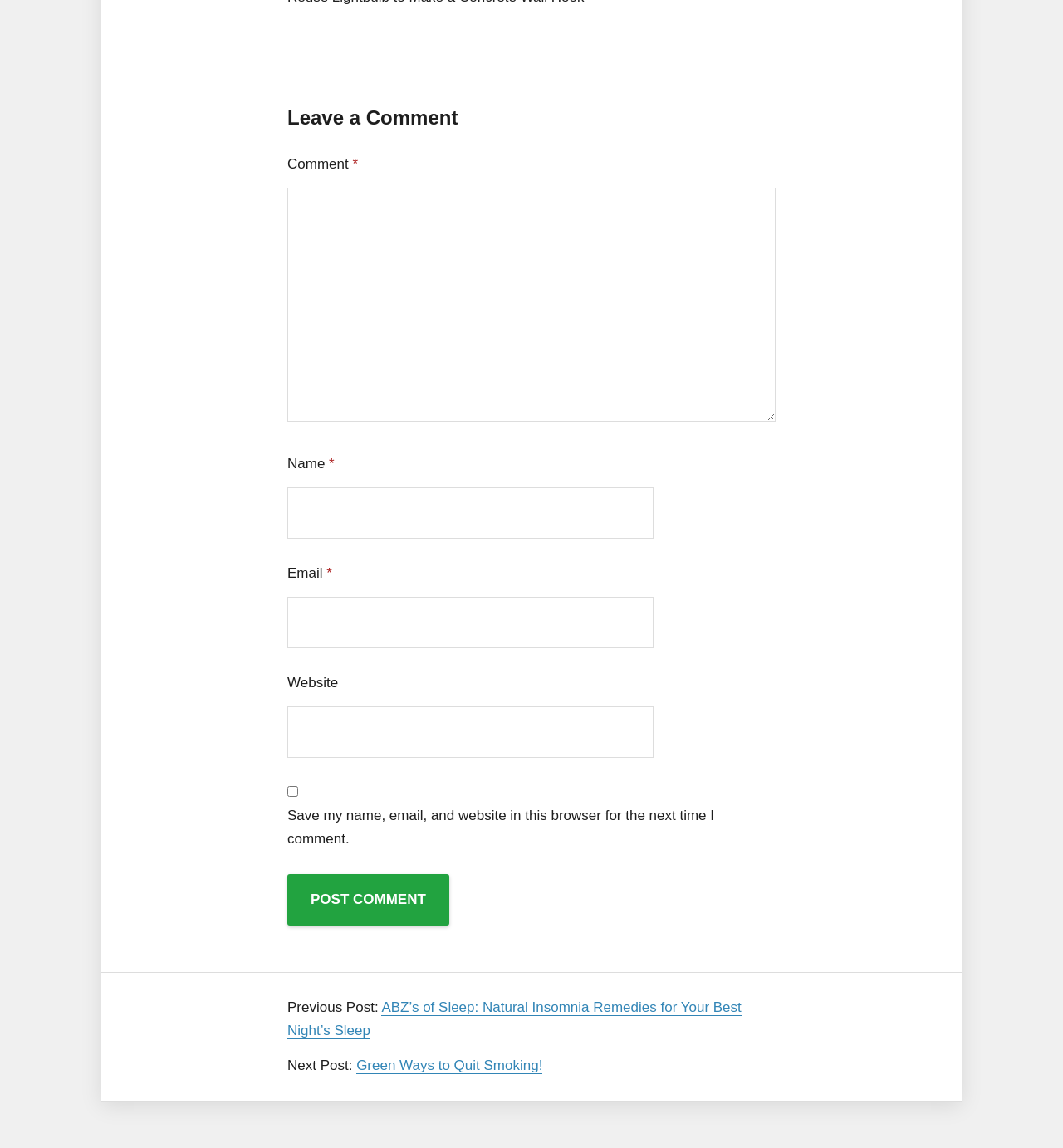Use a single word or phrase to answer the question: 
What is the purpose of the textboxes?

Leave a comment